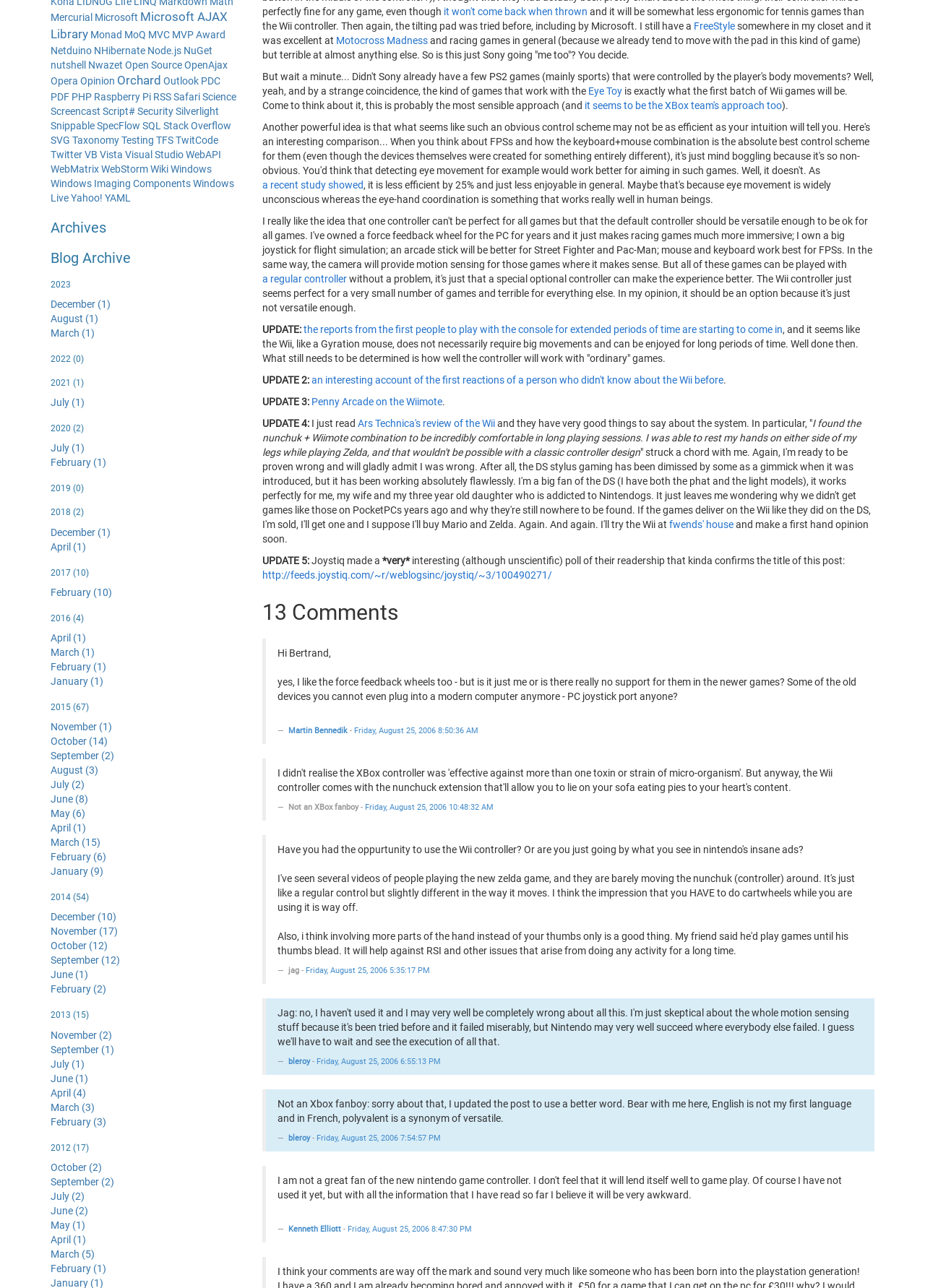Identify the bounding box for the given UI element using the description provided. Coordinates should be in the format (top-left x, top-left y, bottom-right x, bottom-right y) and must be between 0 and 1. Here is the description: February (10)

[0.055, 0.455, 0.121, 0.464]